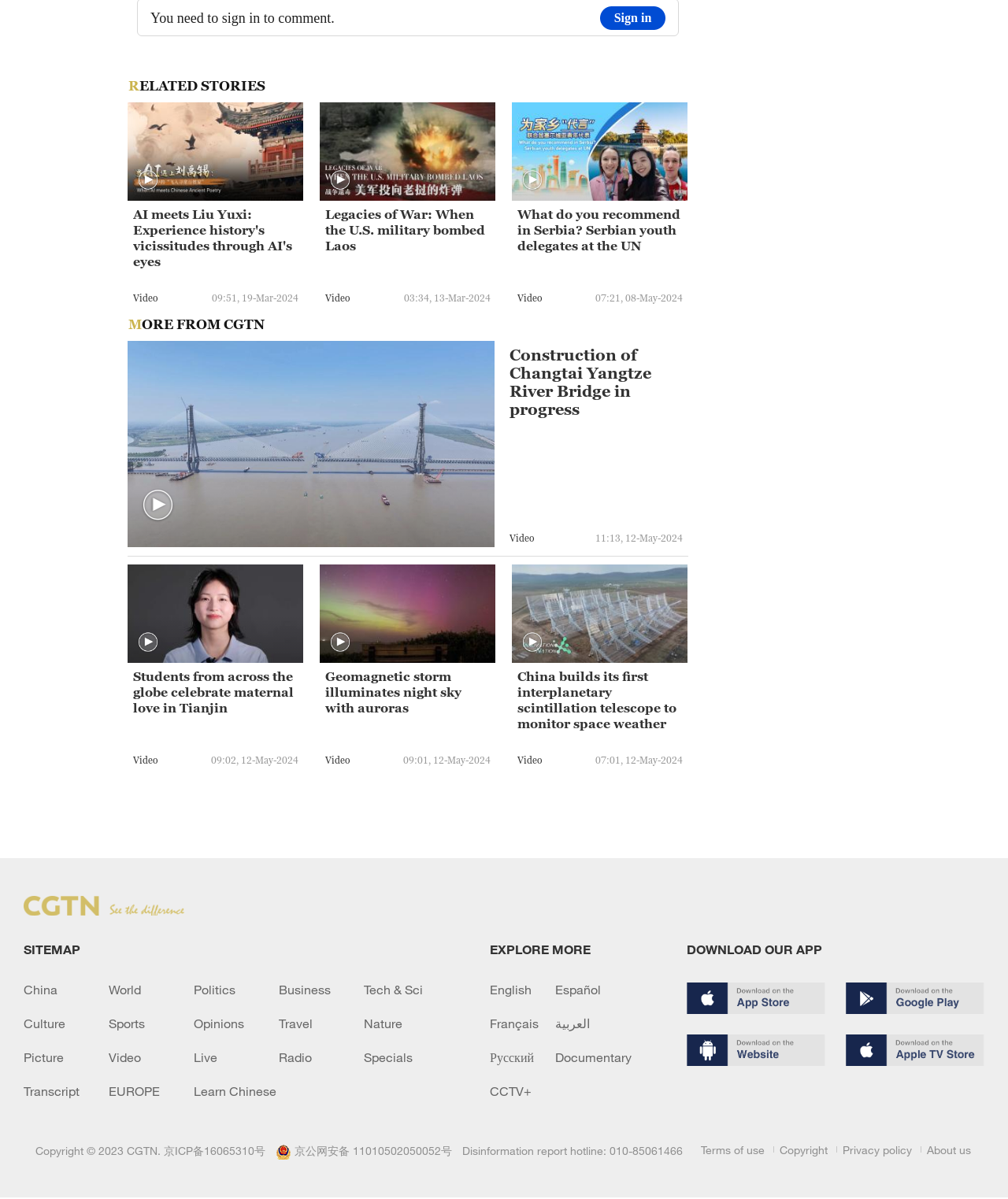How many links are there in the 'MORE FROM CGTN' section?
Please provide a single word or phrase based on the screenshot.

5